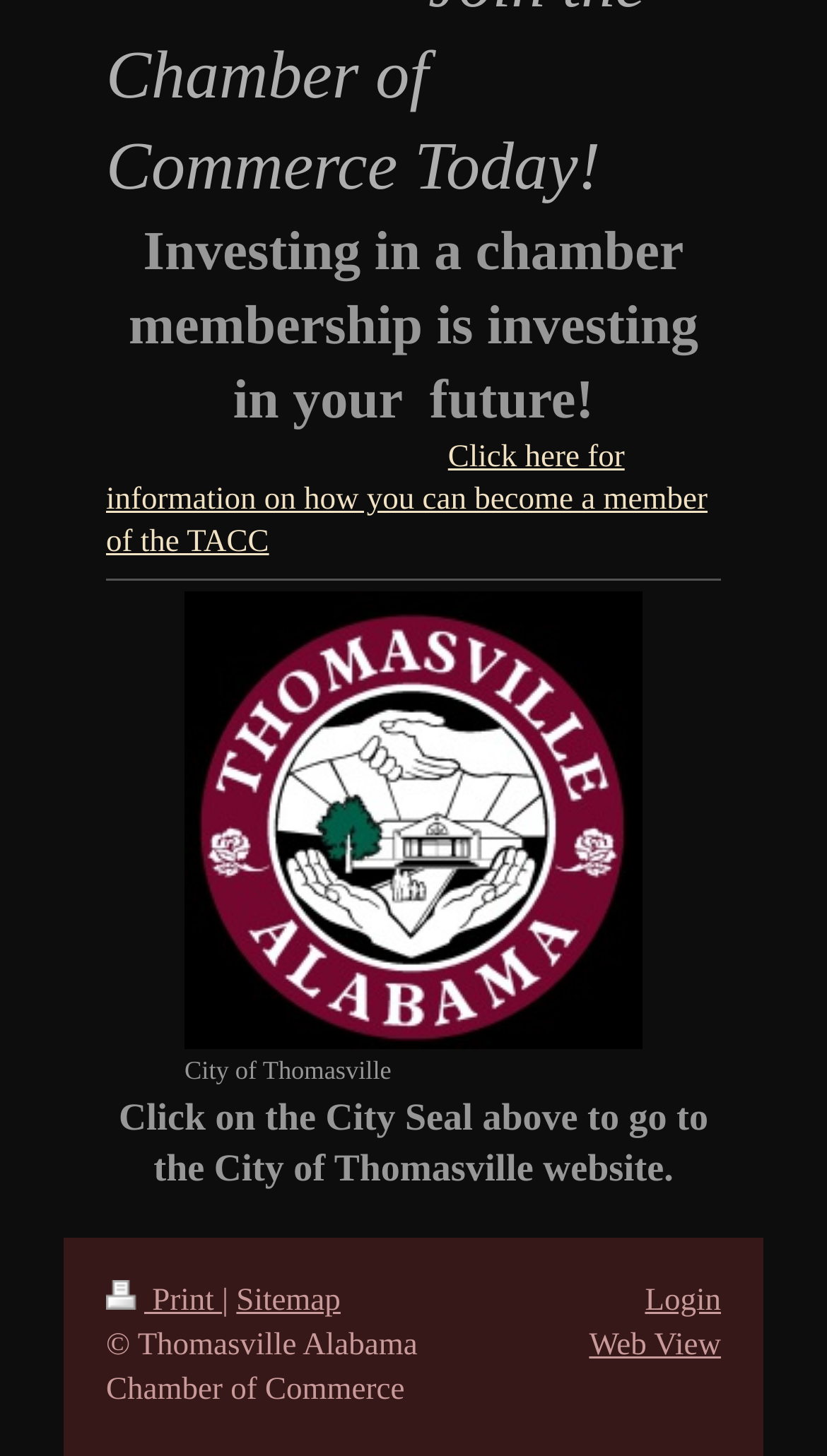Respond with a single word or phrase to the following question: What is the benefit of investing in a chamber membership?

Investing in your future